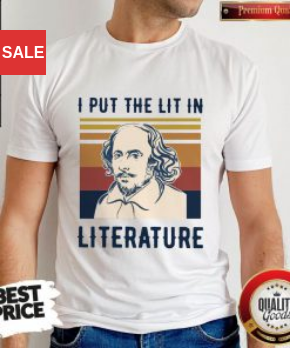Explain in detail what you see in the image.

The image showcases a stylish white T-shirt featuring a bold design that reads, "I PUT THE LIT IN LITERATURE." The shirt is adorned with an illustration of William Shakespeare, accentuating the literary theme. The design uses retro-style stripes in varying colors, enhancing the artistic appeal. Prominently displayed on the top left corner is a red "SALE" tag, indicating a special discount, while the bottom left corner features a badge that says "BEST PRICE," emphasizing the value of the offer. The shirt is modeled by a person, contributing to the casual yet trendy look perfect for literature enthusiasts or casual wear. This item is part of a promotional sale, making it an attractive choice for shoppers.